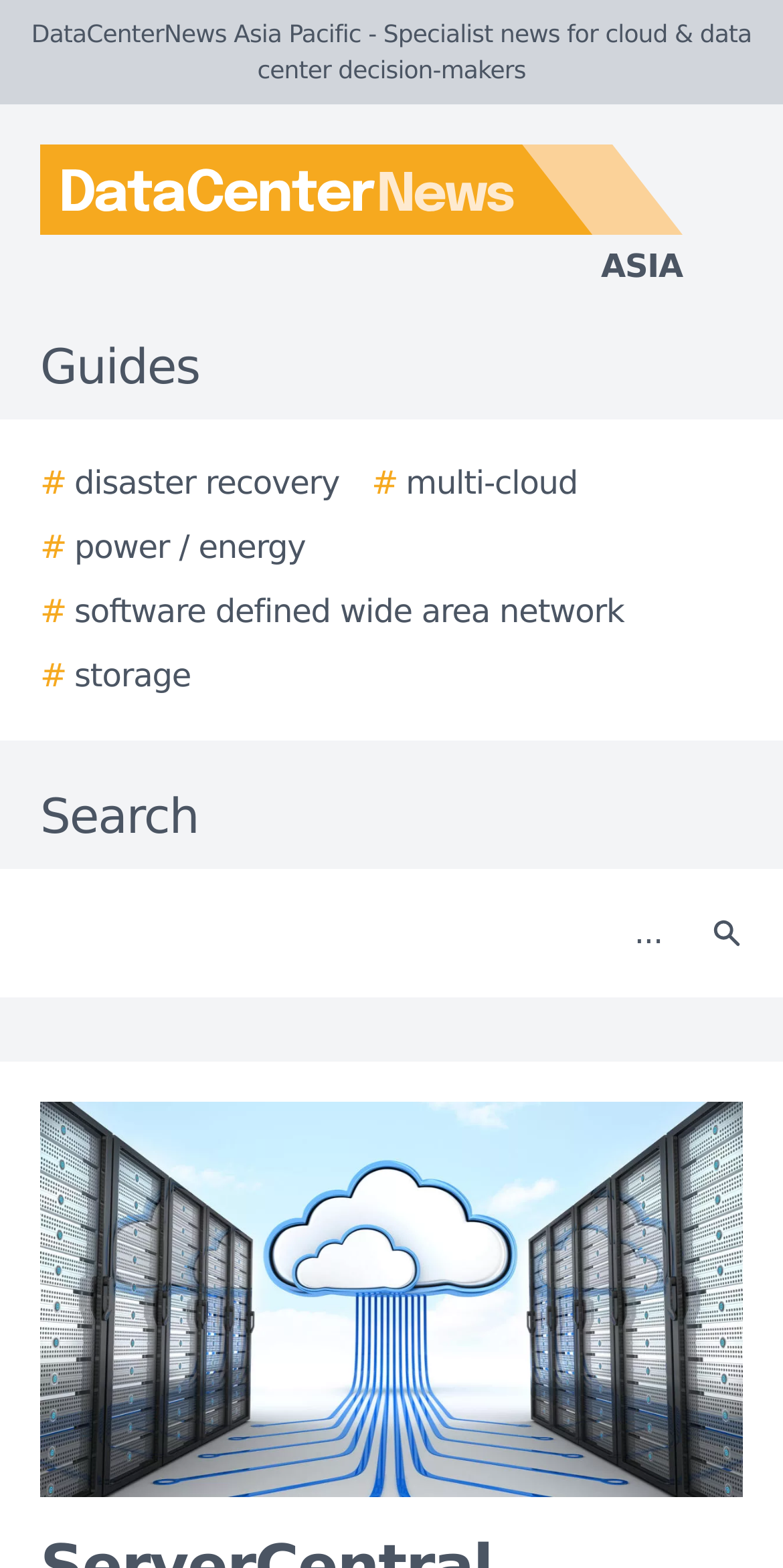Locate the UI element described by # storage and provide its bounding box coordinates. Use the format (top-left x, top-left y, bottom-right x, bottom-right y) with all values as floating point numbers between 0 and 1.

[0.051, 0.416, 0.244, 0.447]